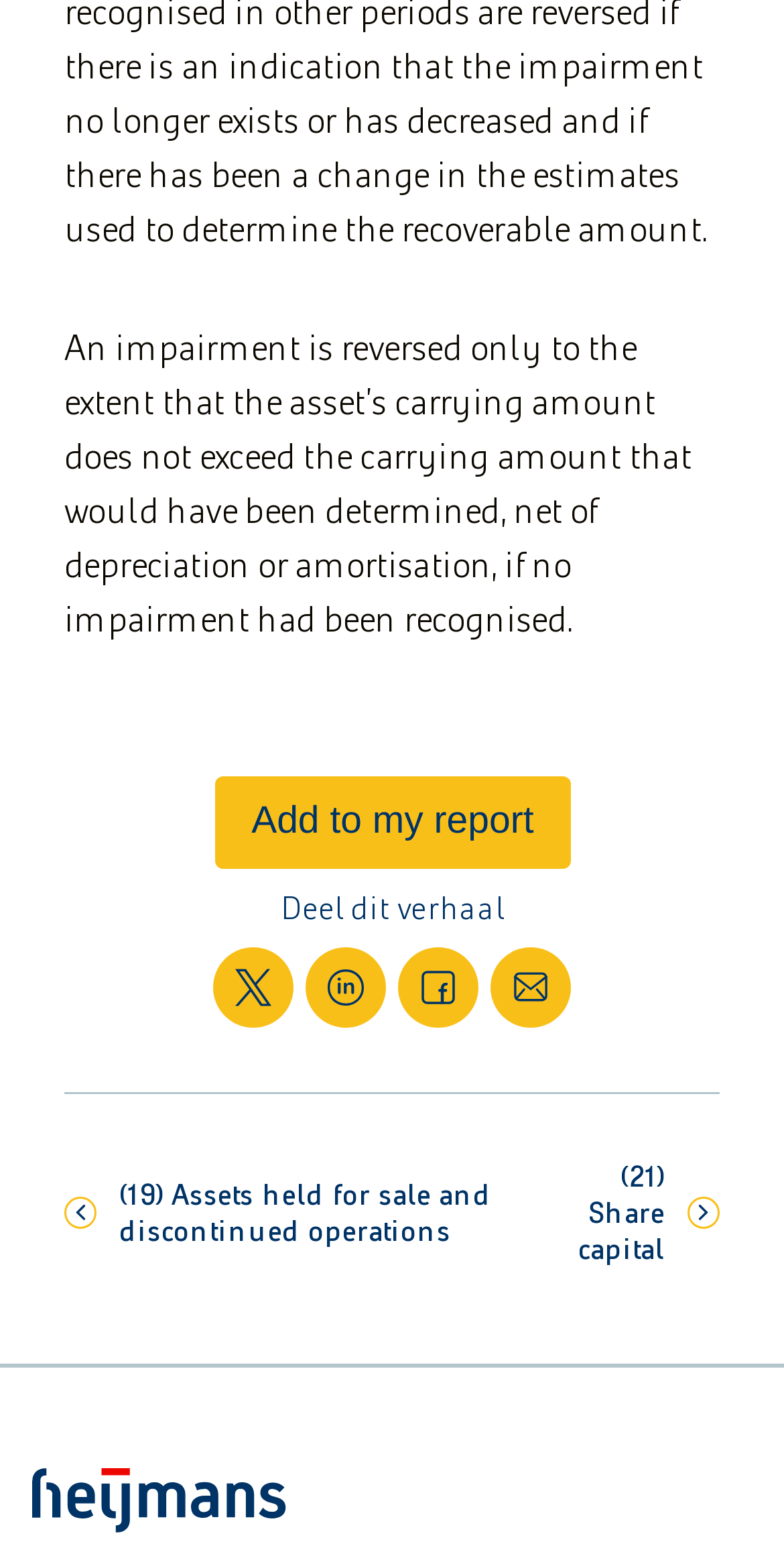How many social media sharing options are available?
Please look at the screenshot and answer in one word or a short phrase.

4